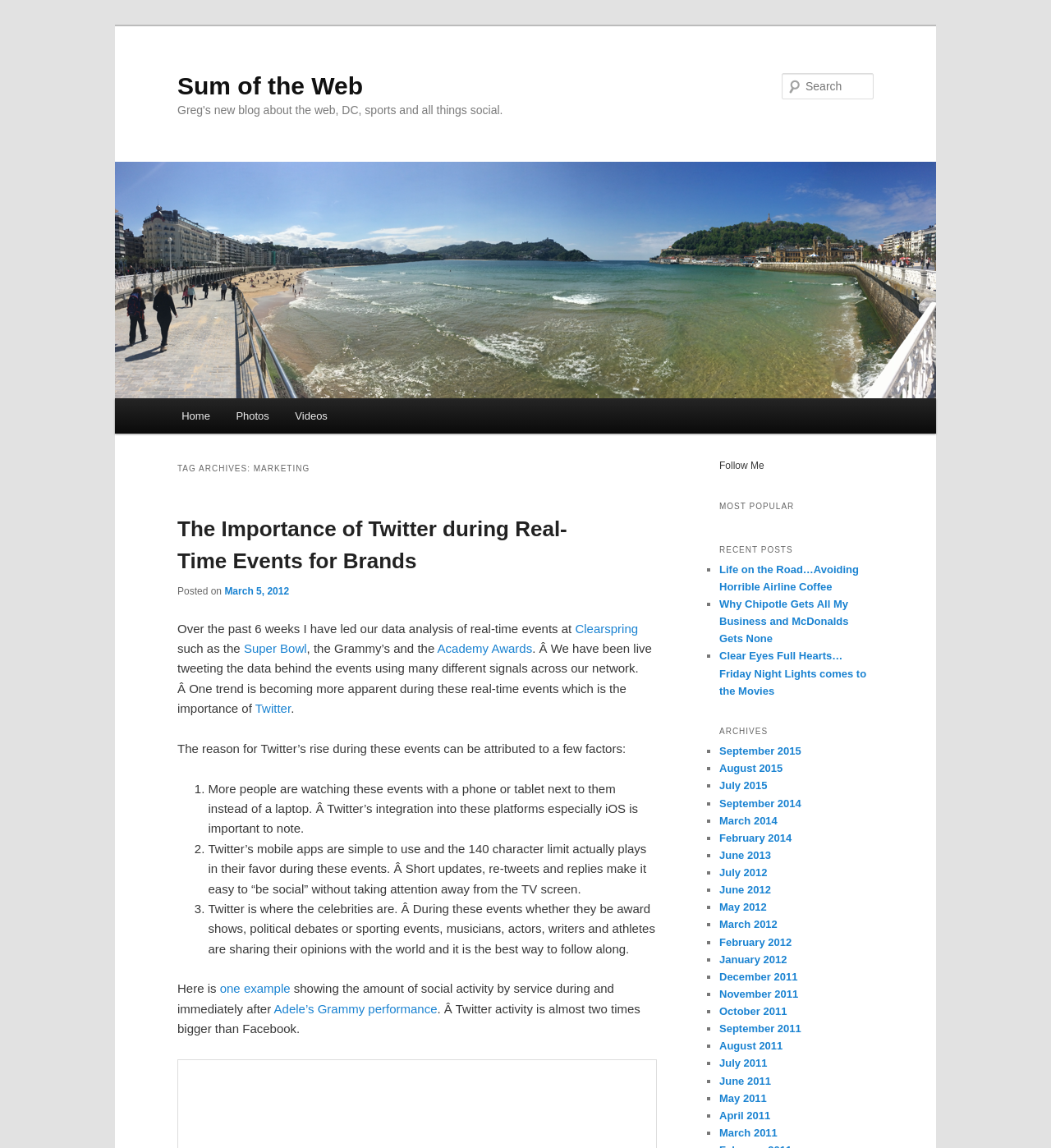Please provide a comprehensive answer to the question based on the screenshot: What is the topic of the first blog post?

The first blog post on the webpage has a heading that reads 'The Importance of Twitter during Real-Time Events for Brands'. This suggests that the topic of the post is the importance of Twitter during real-time events.